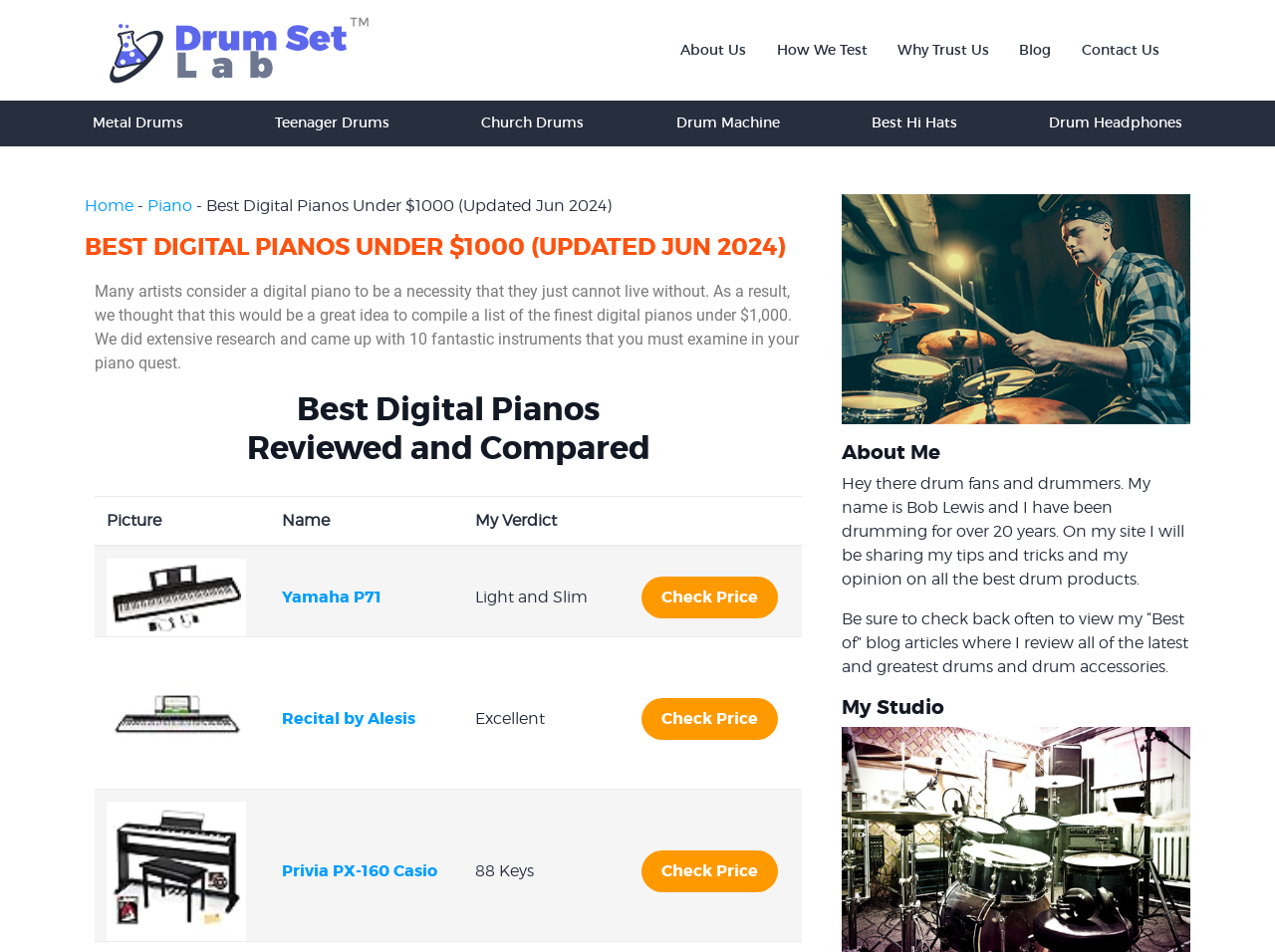How many digital pianos are reviewed on this webpage?
Please use the image to provide an in-depth answer to the question.

The webpage mentions that they did extensive research and came up with 10 fantastic instruments that you must examine in your piano quest.